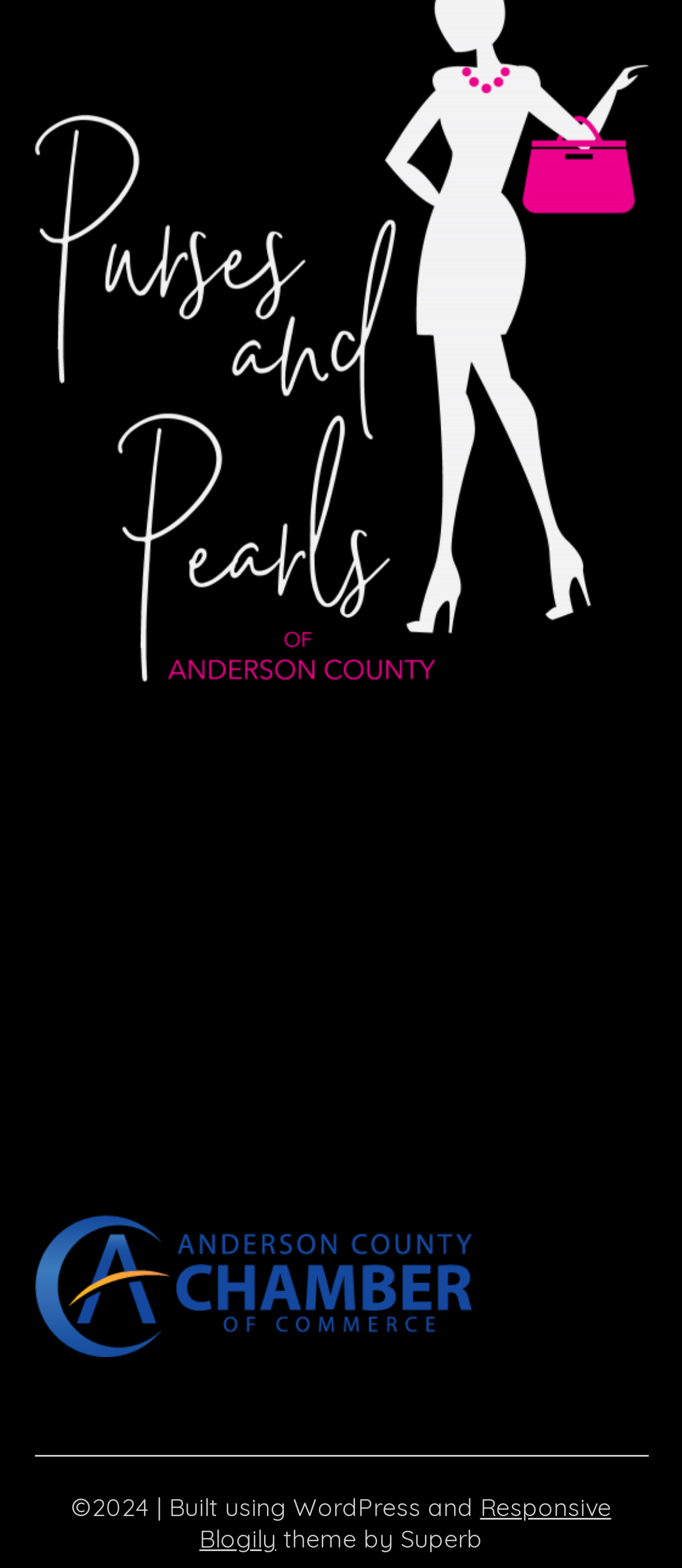Find the bounding box of the UI element described as follows: "title="Countdown"".

[0.05, 0.554, 0.95, 0.656]